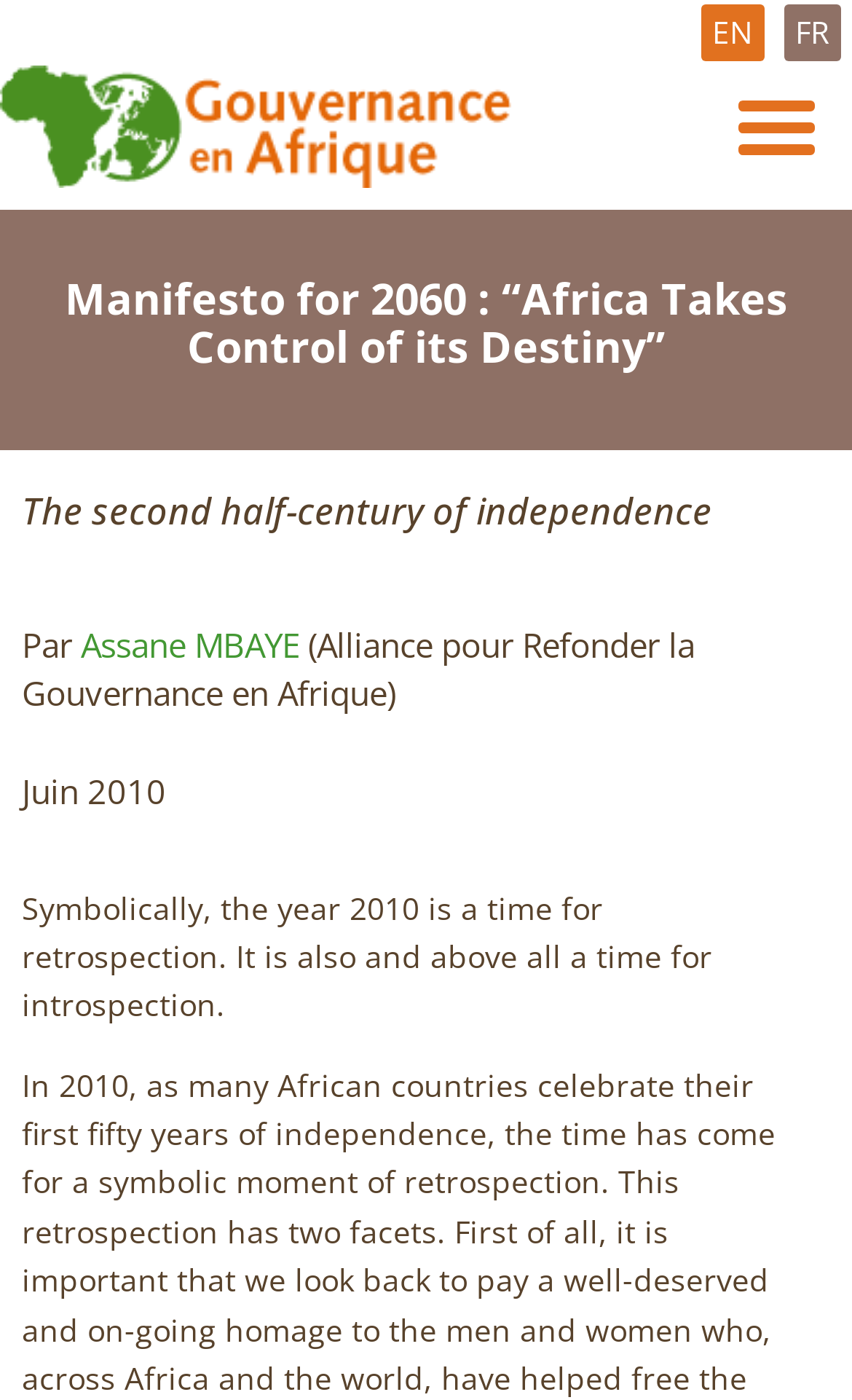Give a succinct answer to this question in a single word or phrase: 
What is the organization mentioned in the text?

Alliance pour Refonder la Gouvernance en Afrique